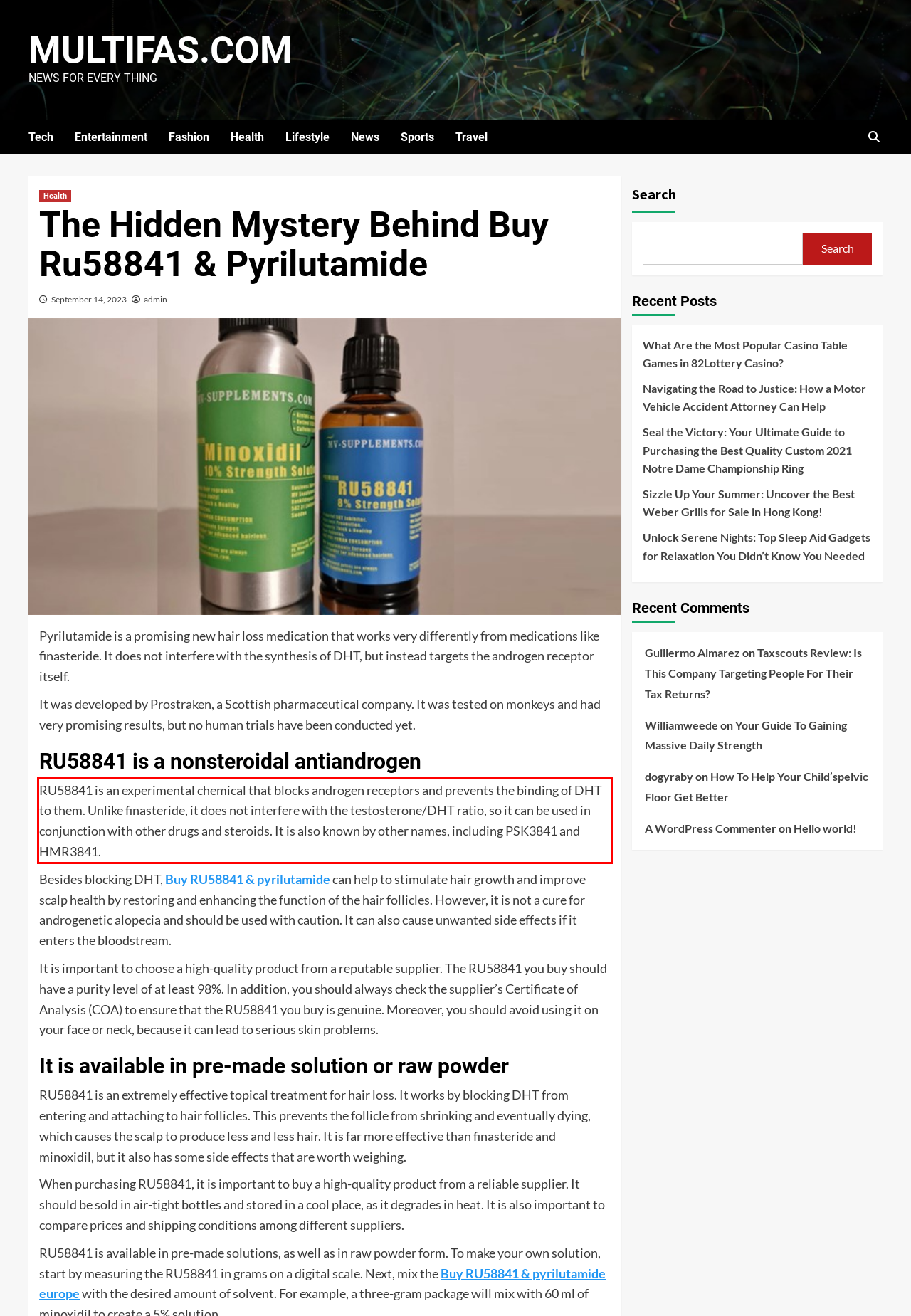Given a webpage screenshot, identify the text inside the red bounding box using OCR and extract it.

RU58841 is an experimental chemical that blocks androgen receptors and prevents the binding of DHT to them. Unlike finasteride, it does not interfere with the testosterone/DHT ratio, so it can be used in conjunction with other drugs and steroids. It is also known by other names, including PSK3841 and HMR3841.